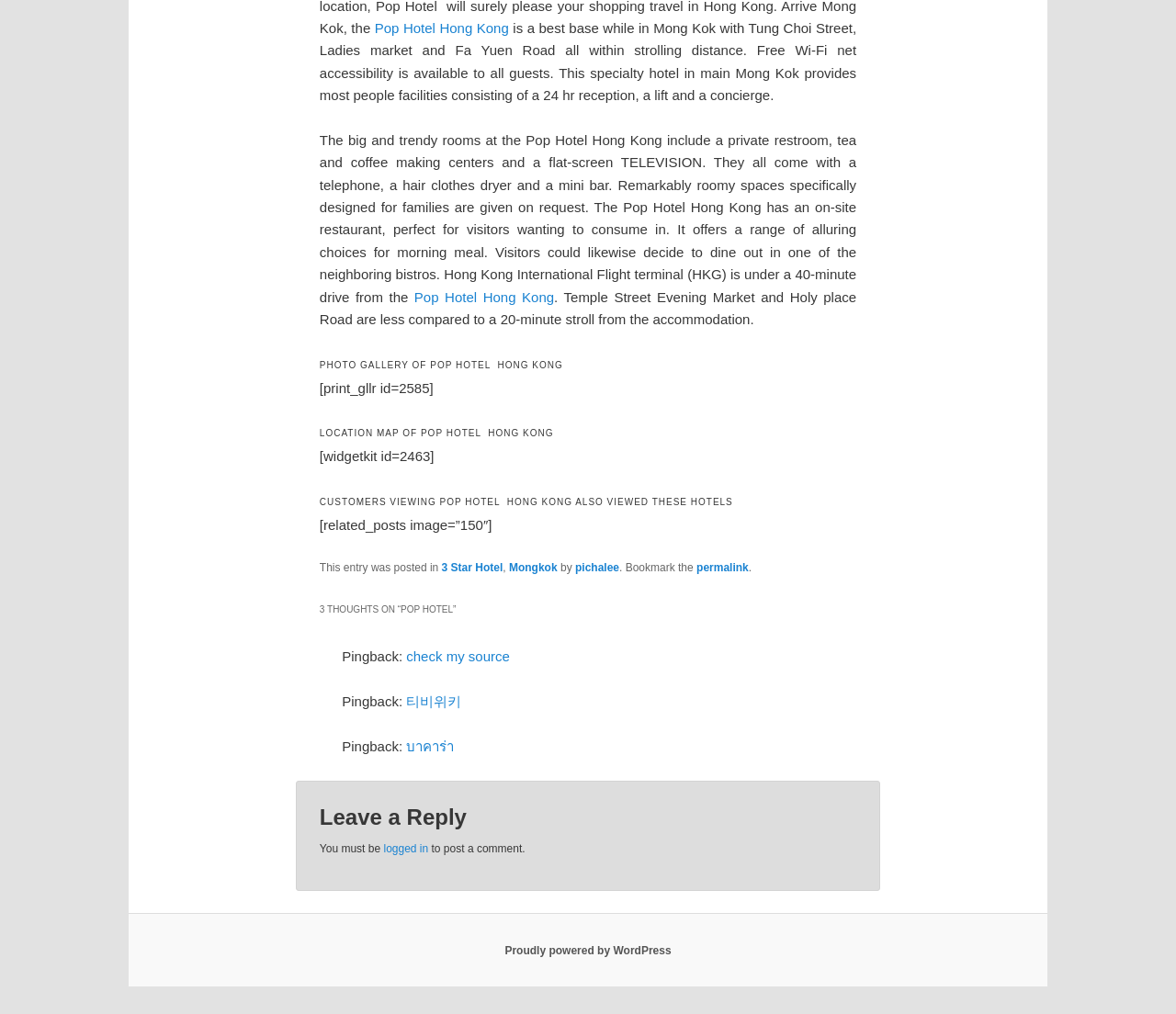What amenities are available in the hotel rooms?
Respond to the question with a well-detailed and thorough answer.

The amenities available in the hotel rooms can be found in the StaticText element which describes the rooms as having a private restroom, tea and coffee making centers, and a flat-screen TV. This information is provided to give an idea of the facilities available to guests.